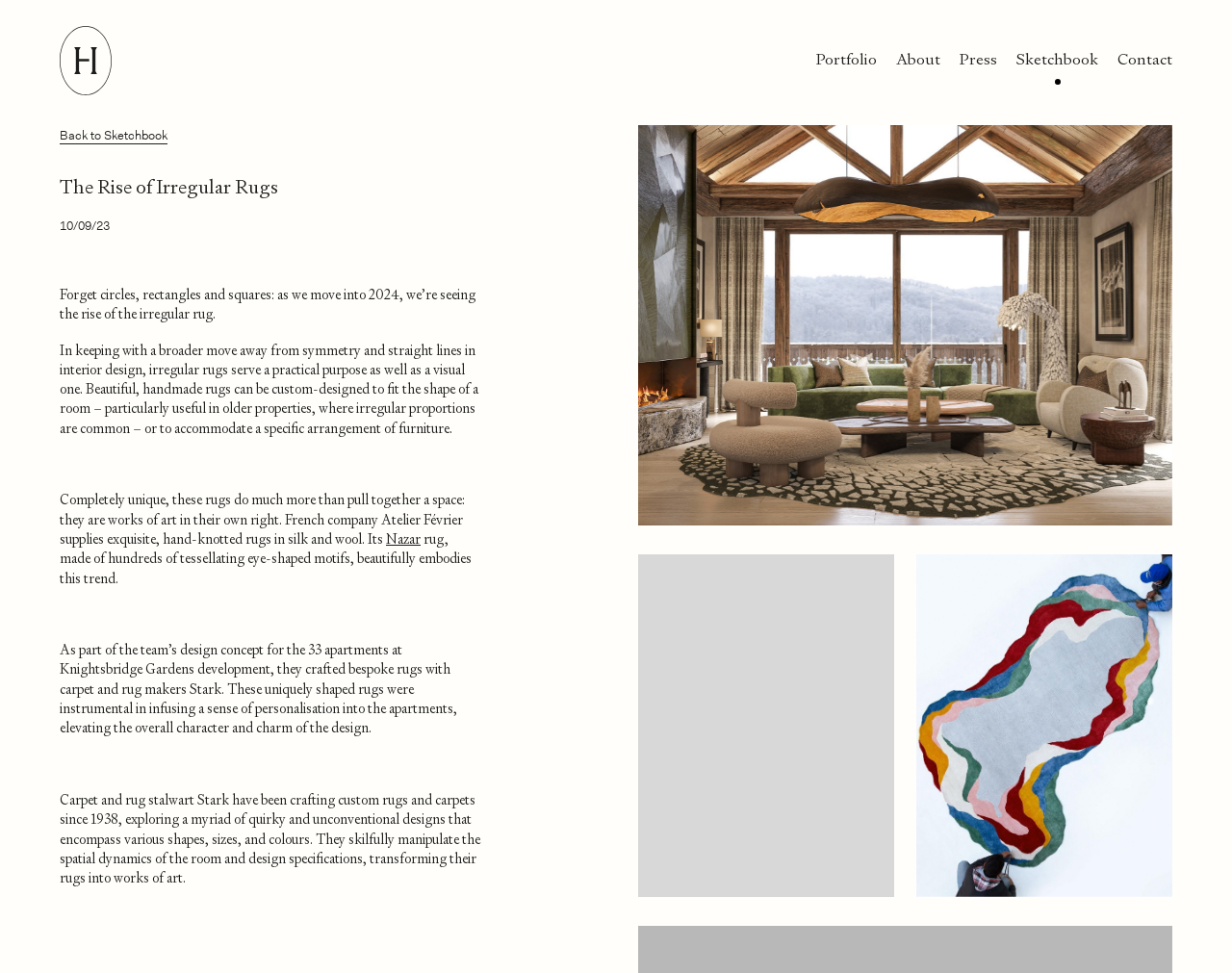Pinpoint the bounding box coordinates of the area that should be clicked to complete the following instruction: "Read the article about The Rise of Irregular Rugs". The coordinates must be given as four float numbers between 0 and 1, i.e., [left, top, right, bottom].

[0.048, 0.179, 0.391, 0.206]